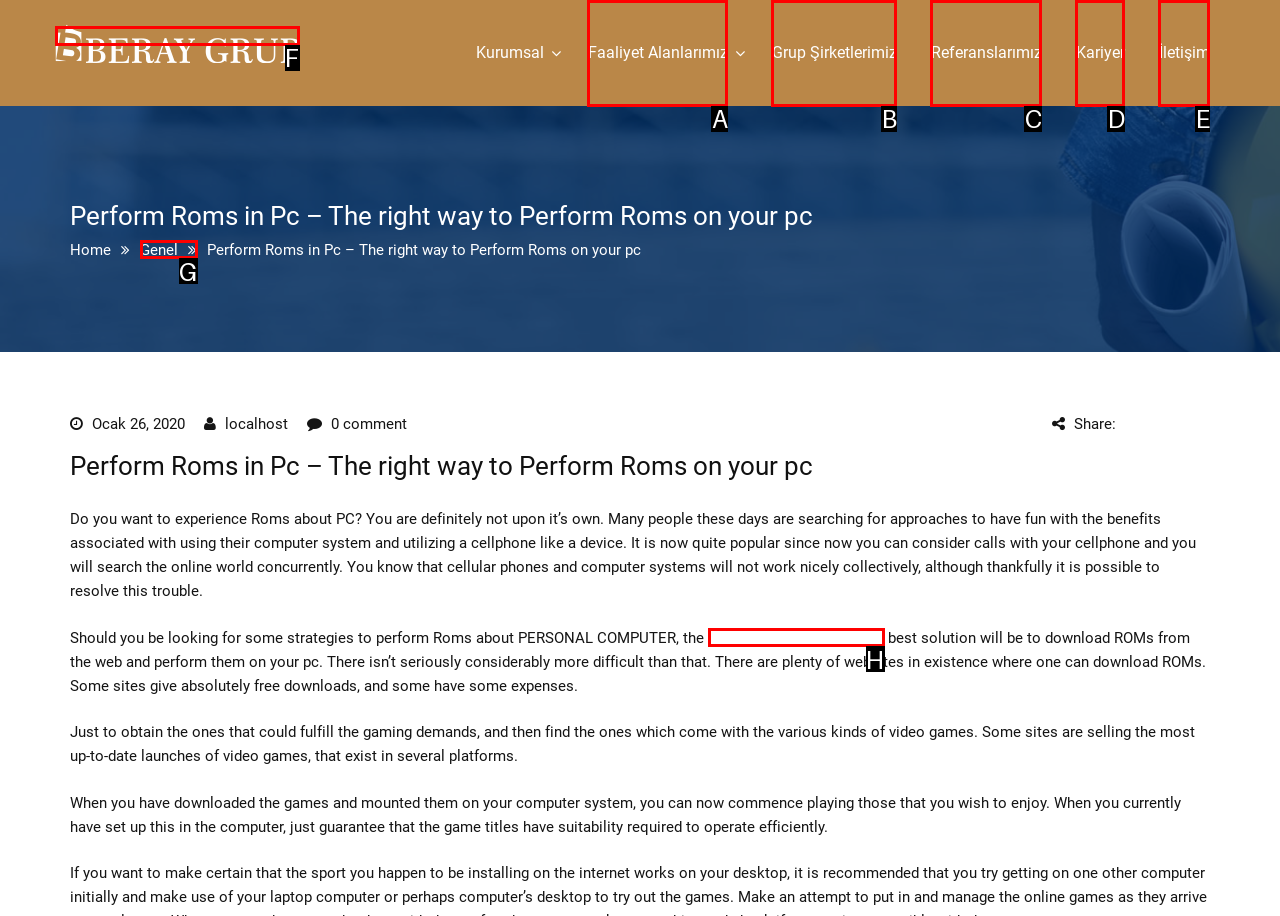Identify the HTML element that matches the description: free ps 2 games download. Provide the letter of the correct option from the choices.

H